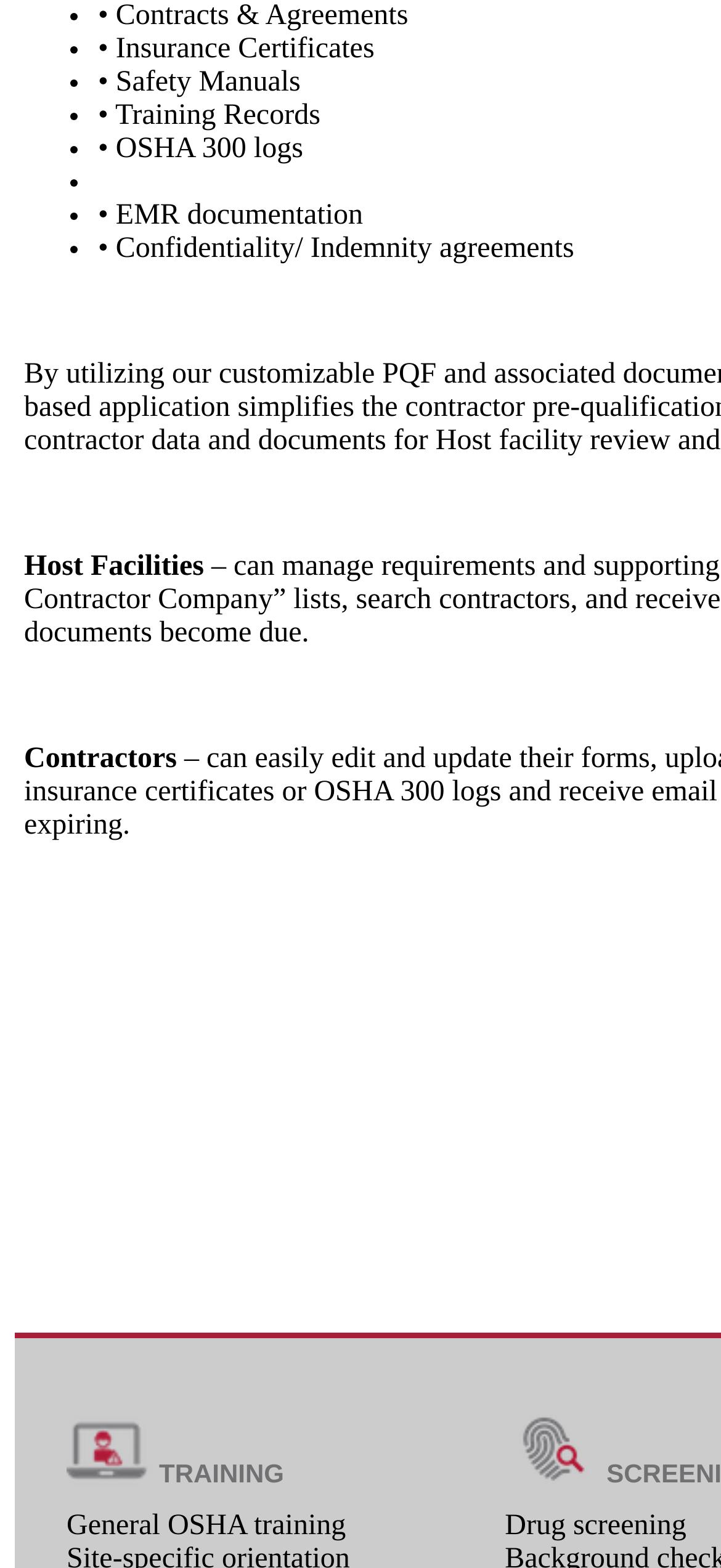Using the elements shown in the image, answer the question comprehensively: What is the purpose of 'Confidentiality/ Indemnity agreements'?

The 'Confidentiality/ Indemnity agreements' is likely used to provide legal protection to parties involved in a contract or agreement, ensuring that confidential information is not disclosed and indemnifying against potential losses.